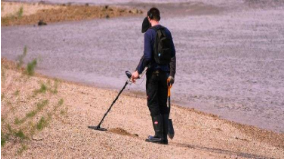What is the person searching for?
Kindly give a detailed and elaborate answer to the question.

The person is searching for valuable or interesting metallic objects, which is the primary goal of metal detecting, as enthusiasts often explore beaches and shorelines to discover hidden treasures.